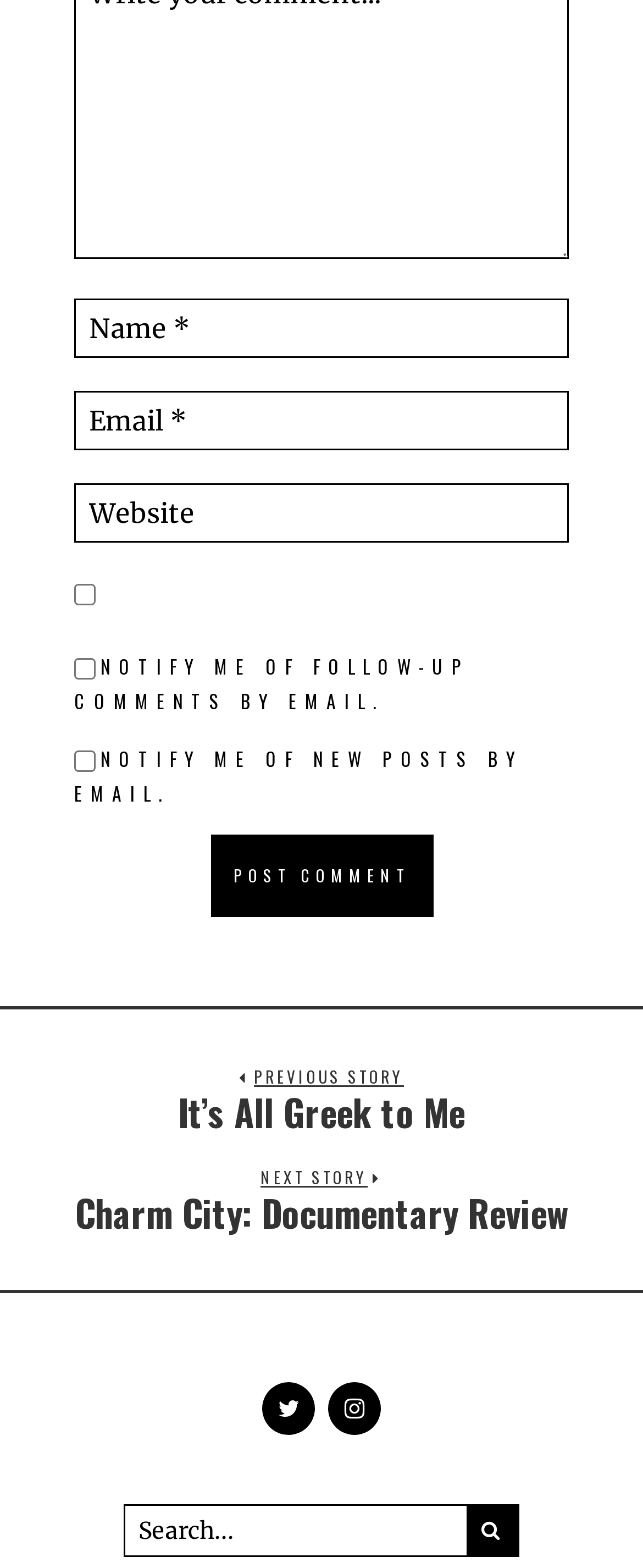Locate the bounding box coordinates of the UI element described by: "name="url" placeholder="Website"". Provide the coordinates as four float numbers between 0 and 1, formatted as [left, top, right, bottom].

[0.115, 0.308, 0.885, 0.346]